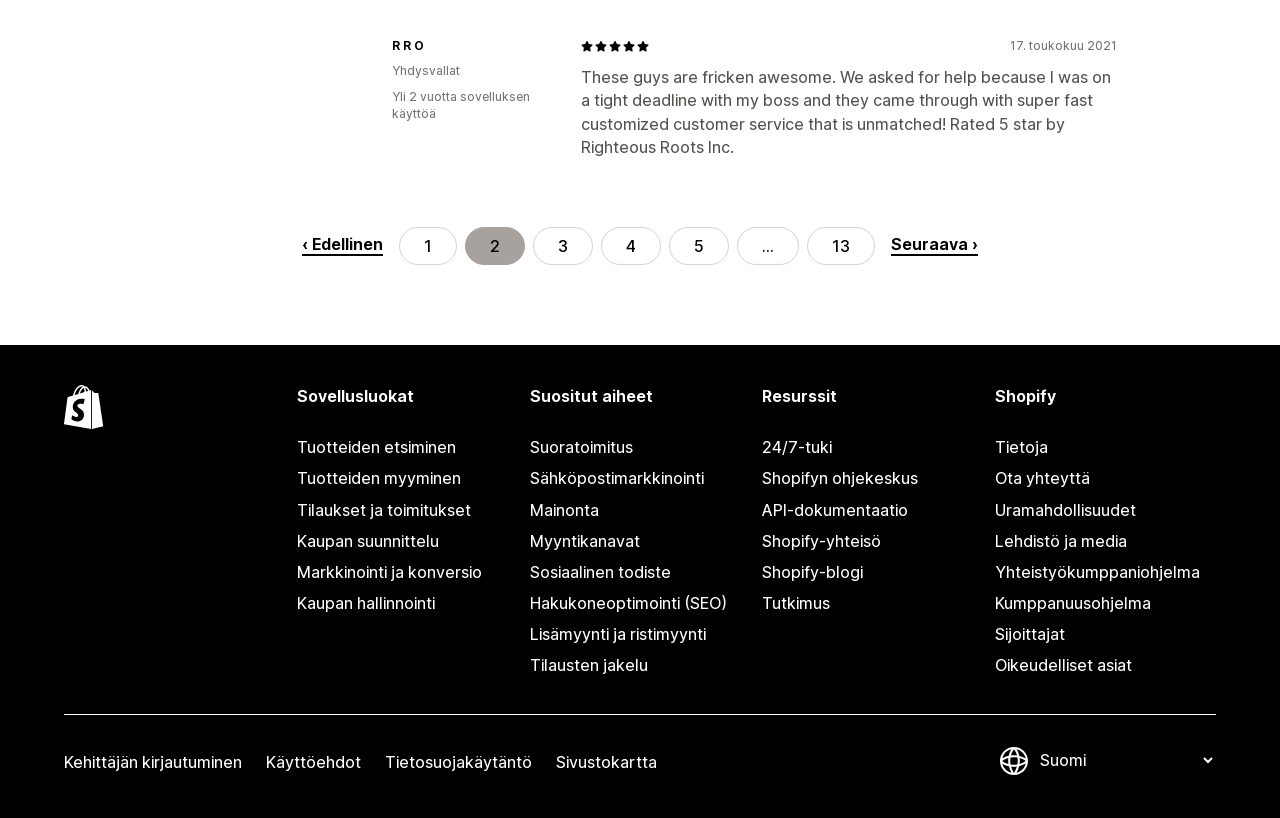Determine the bounding box coordinates for the clickable element required to fulfill the instruction: "Change language". Provide the coordinates as four float numbers between 0 and 1, i.e., [left, top, right, bottom].

[0.809, 0.916, 0.95, 0.943]